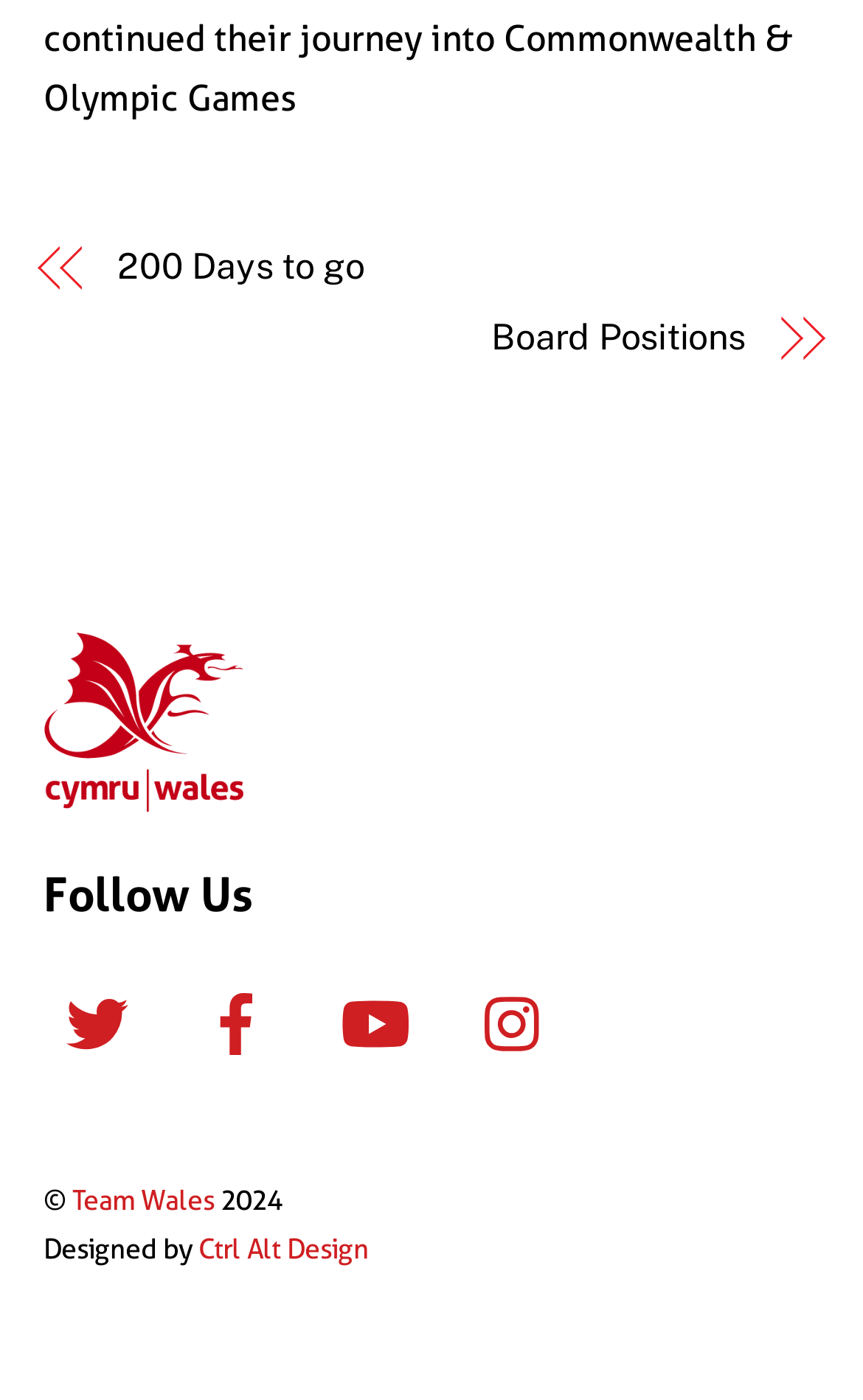Please answer the following question using a single word or phrase: 
What is the text of the first link on the webpage?

200 Days to go